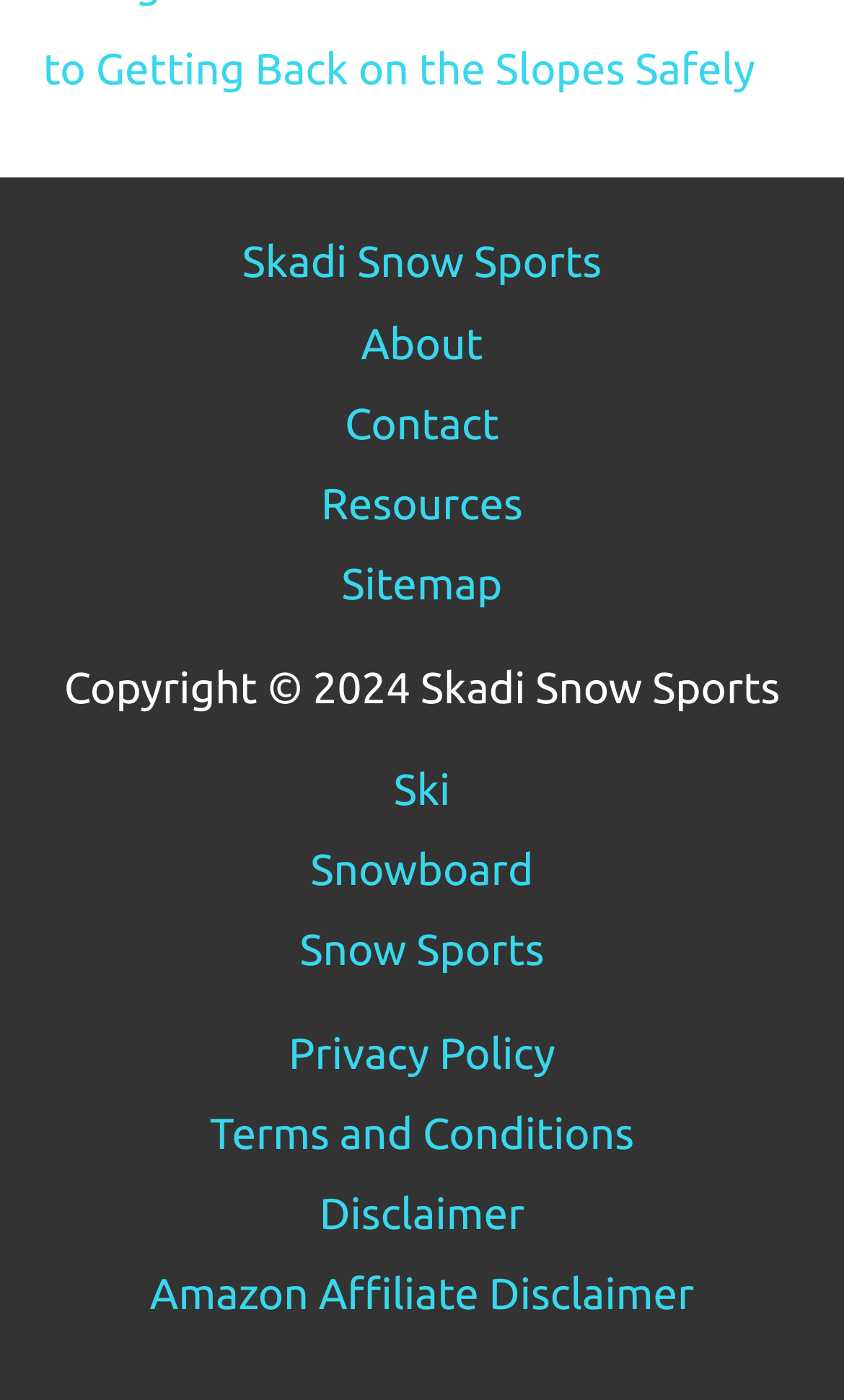What is the last link in the second footer widget?
Answer the question using a single word or phrase, according to the image.

Amazon Affiliate Disclaimer